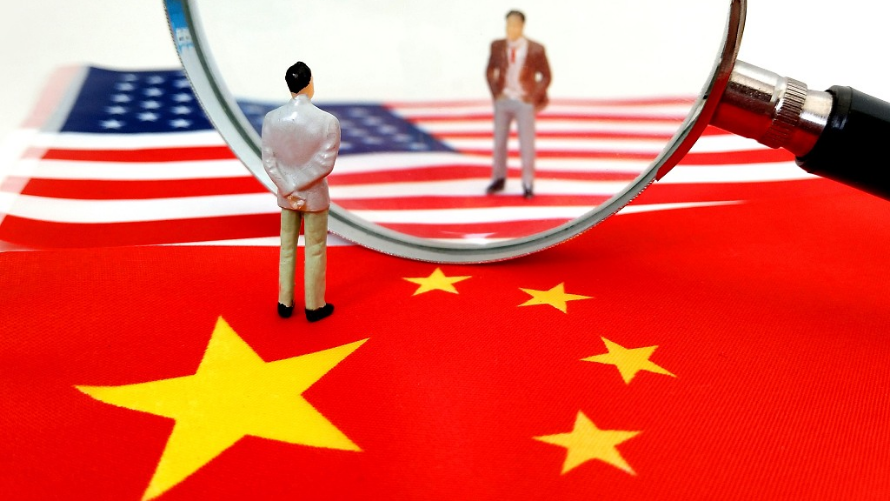How many nations are represented by flags in the image?
Please ensure your answer to the question is detailed and covers all necessary aspects.

The image features the flags of two prominent nations, the United States and China, which are prominently displayed in the backdrop, highlighting the bilateral relations and diplomatic scrutiny between these two powerful nations.